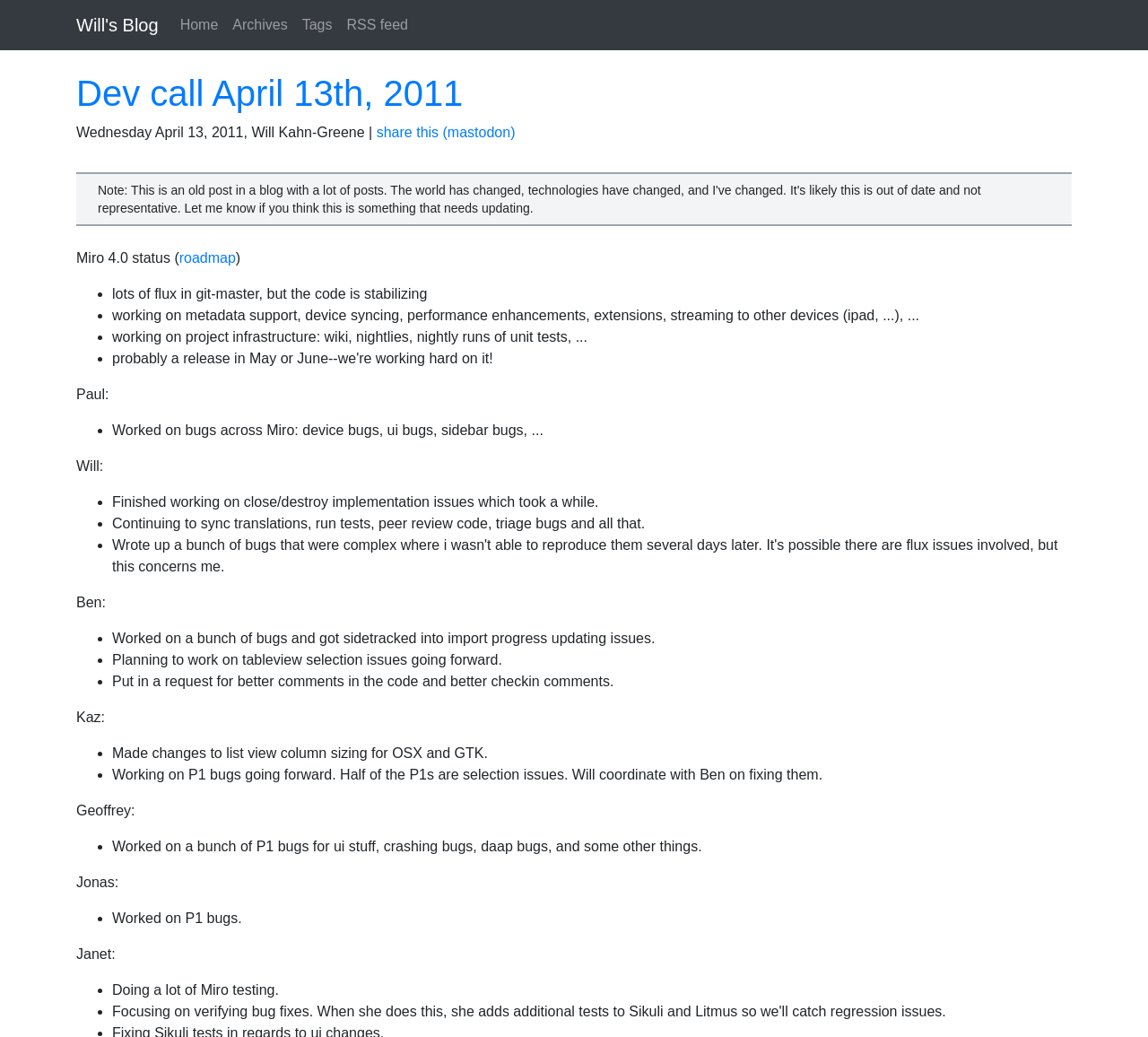Provide the bounding box coordinates in the format (top-left x, top-left y, bottom-right x, bottom-right y). All values are floating point numbers between 0 and 1. Determine the bounding box coordinate of the UI element described as: share this (mastodon)

[0.328, 0.12, 0.449, 0.135]